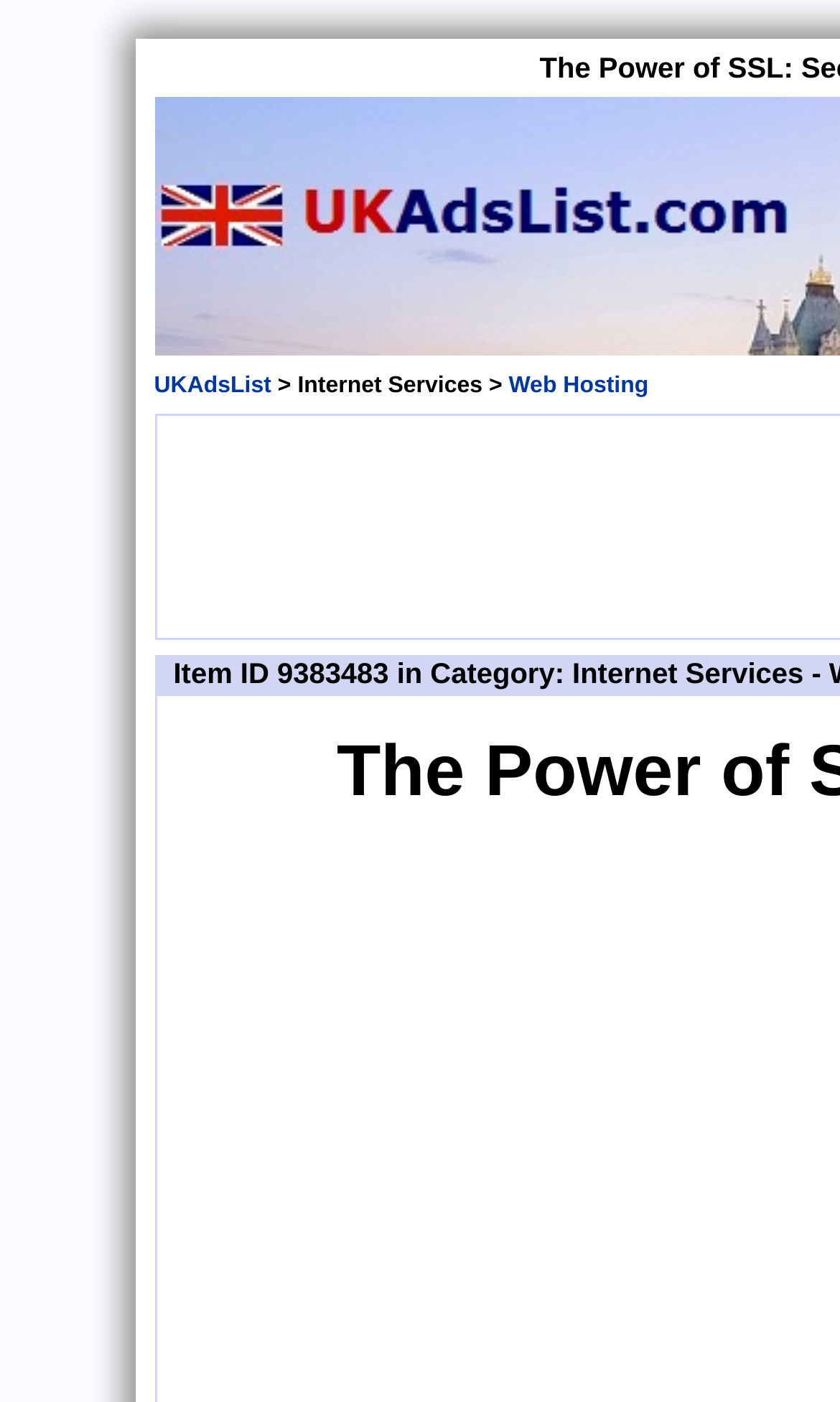Identify the bounding box for the described UI element: "Marvel".

None